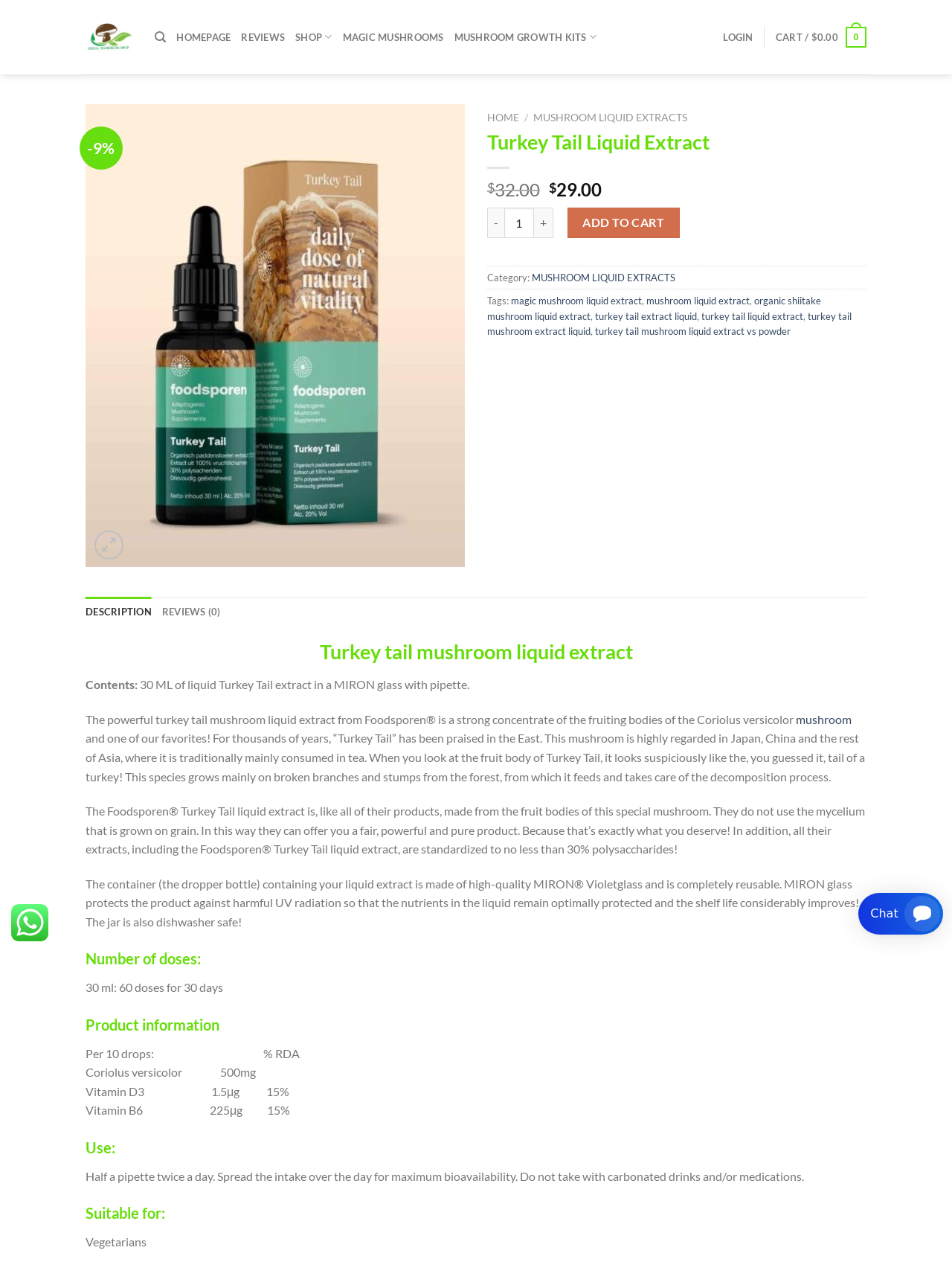Pinpoint the bounding box coordinates of the clickable element to carry out the following instruction: "Select the 'DESCRIPTION' tab."

[0.09, 0.473, 0.159, 0.497]